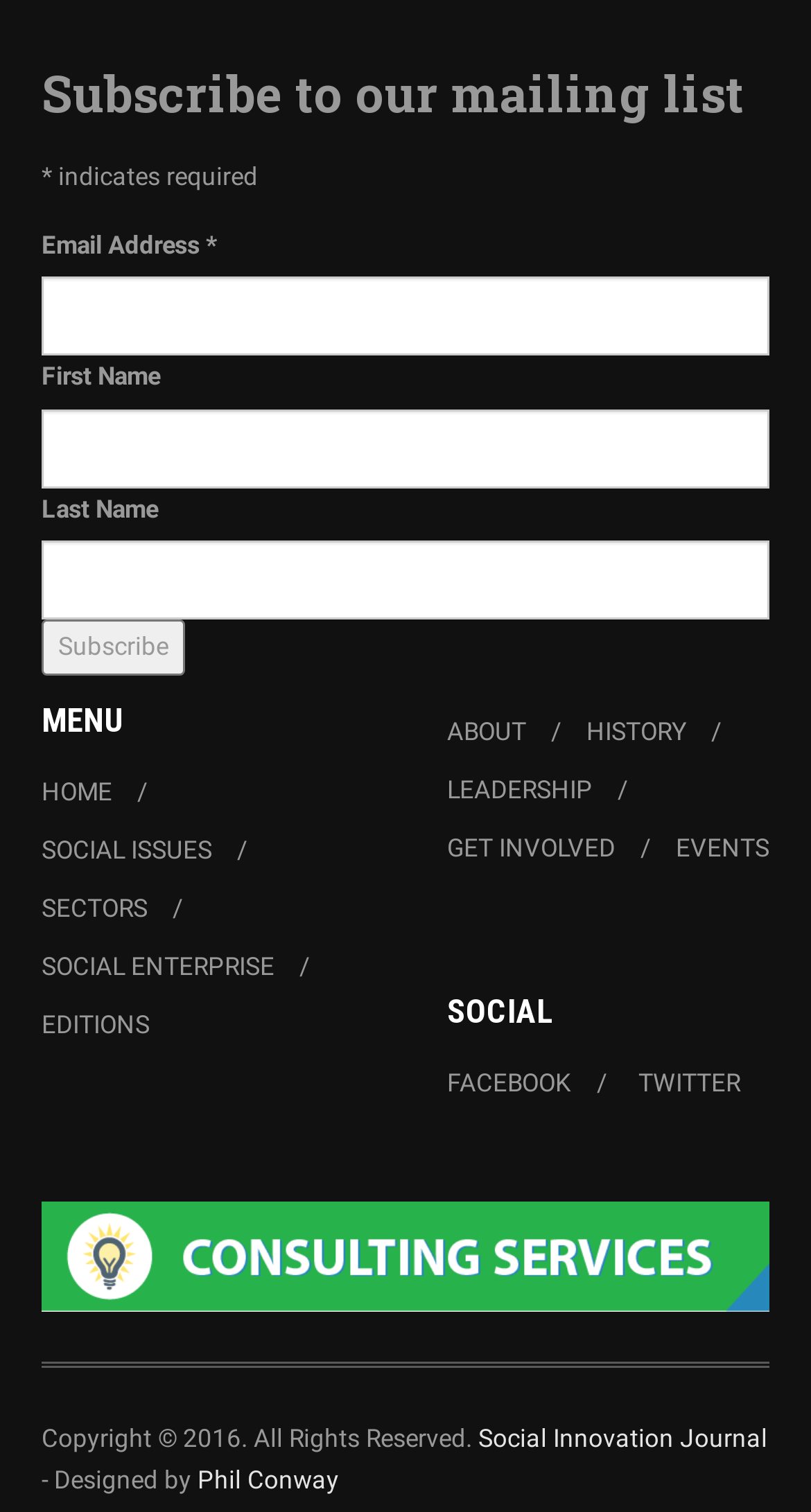Please specify the bounding box coordinates of the clickable region necessary for completing the following instruction: "Click Subscribe". The coordinates must consist of four float numbers between 0 and 1, i.e., [left, top, right, bottom].

[0.051, 0.41, 0.228, 0.447]